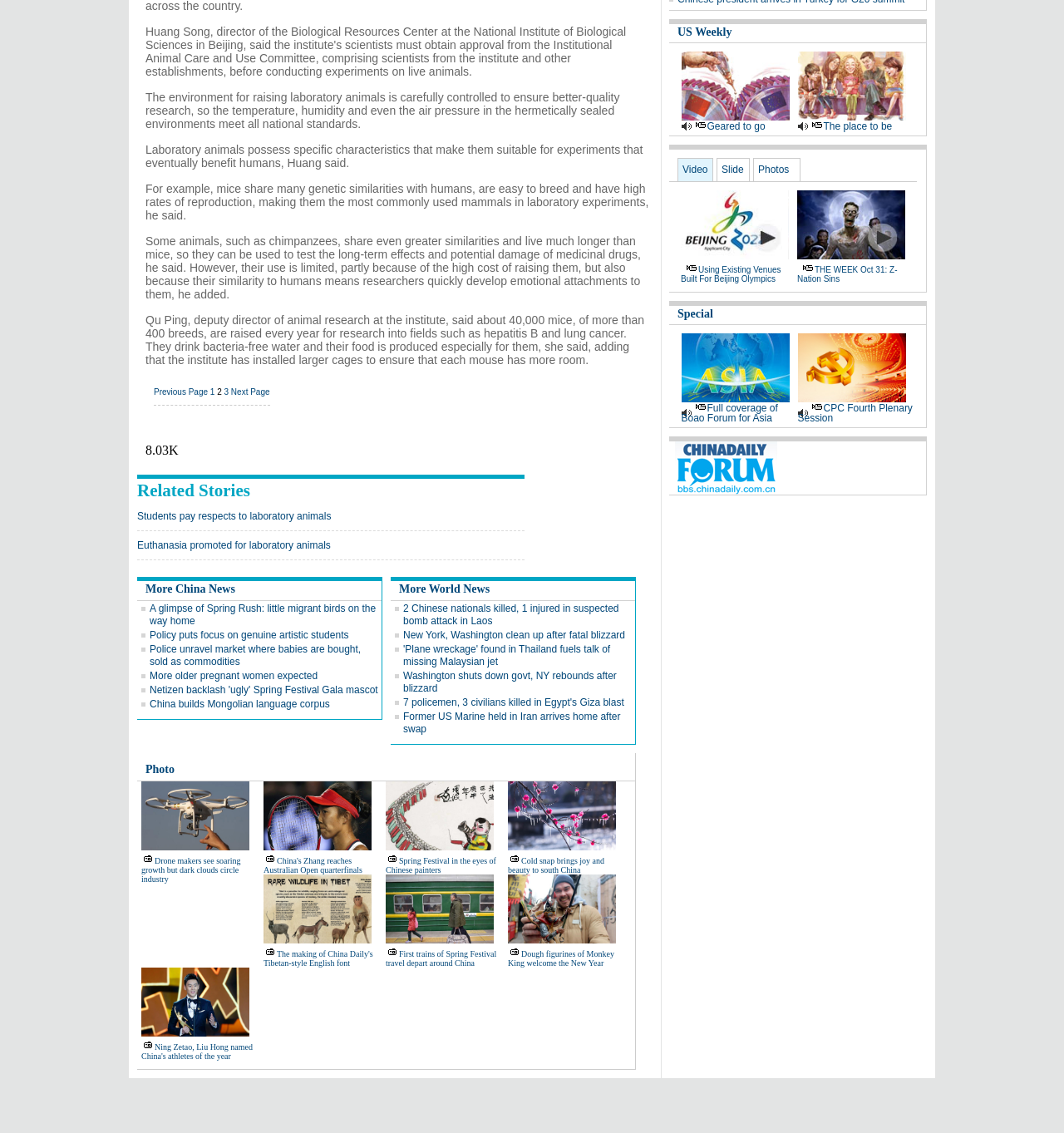Using the details in the image, give a detailed response to the question below:
What is the purpose of laboratory animals?

Based on the text, laboratory animals are used for research that eventually benefits humans. They possess specific characteristics that make them suitable for experiments, such as genetic similarities with humans, ease of breeding, and high rates of reproduction.